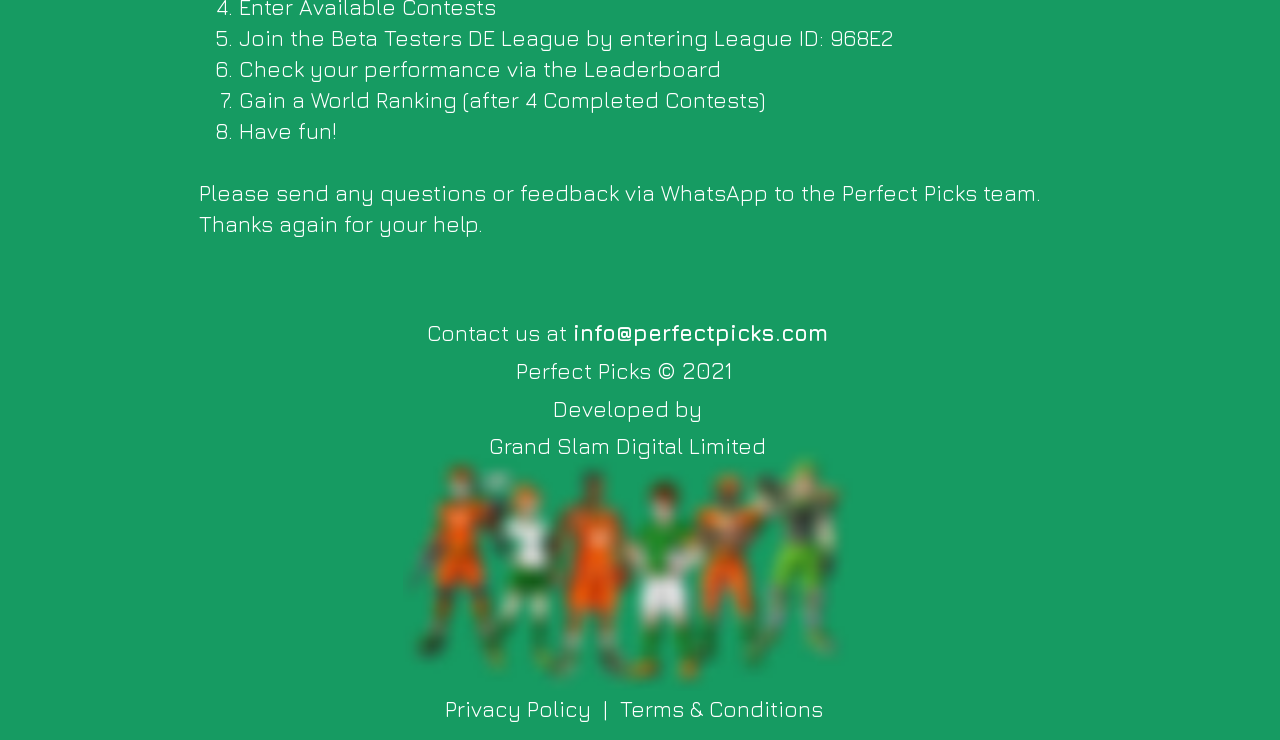Please respond to the question using a single word or phrase:
What is the name of the company that developed Perfect Picks?

Grand Slam Digital Limited